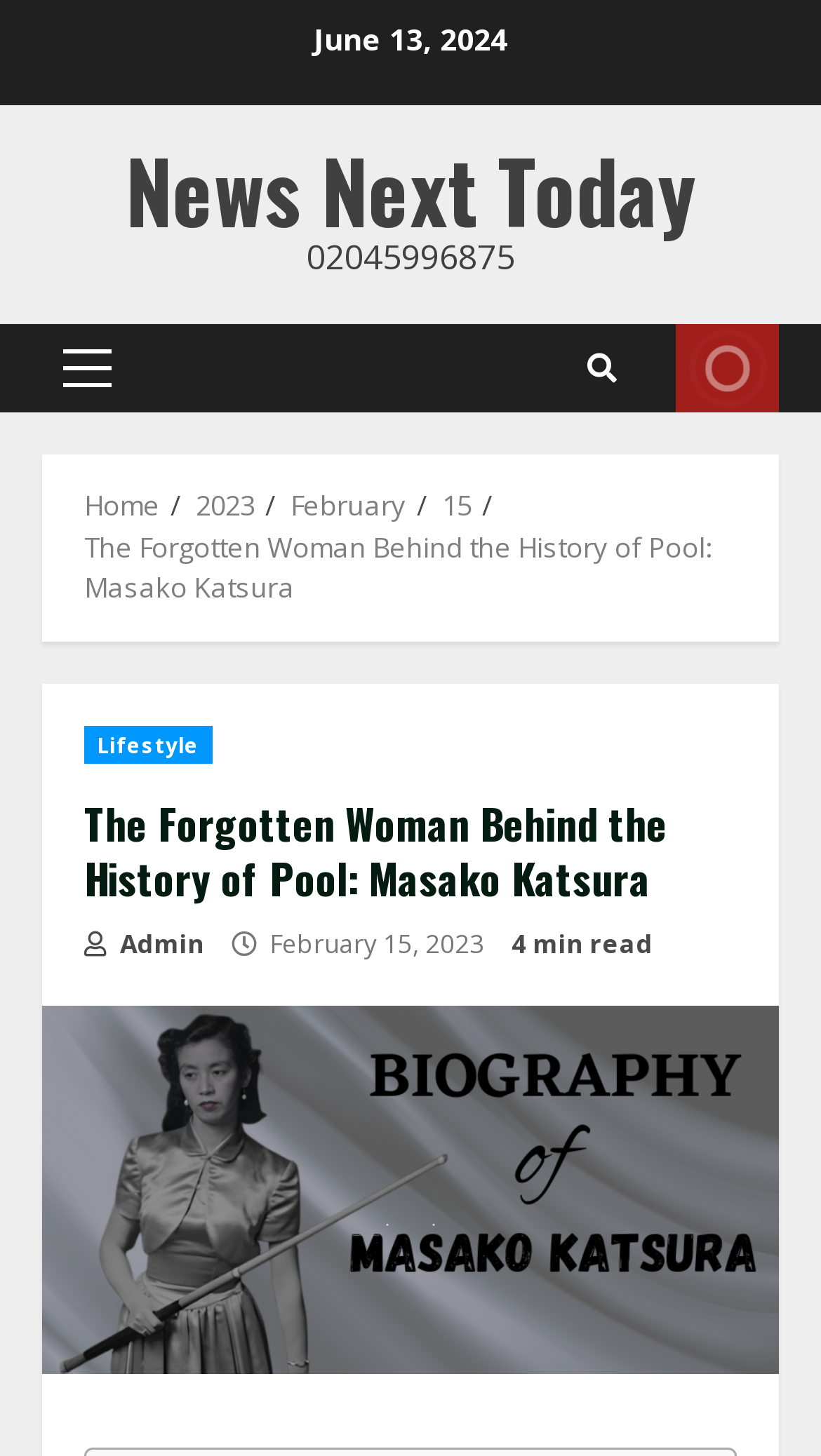Determine the bounding box of the UI component based on this description: "News Next Today". The bounding box coordinates should be four float values between 0 and 1, i.e., [left, top, right, bottom].

[0.153, 0.087, 0.847, 0.173]